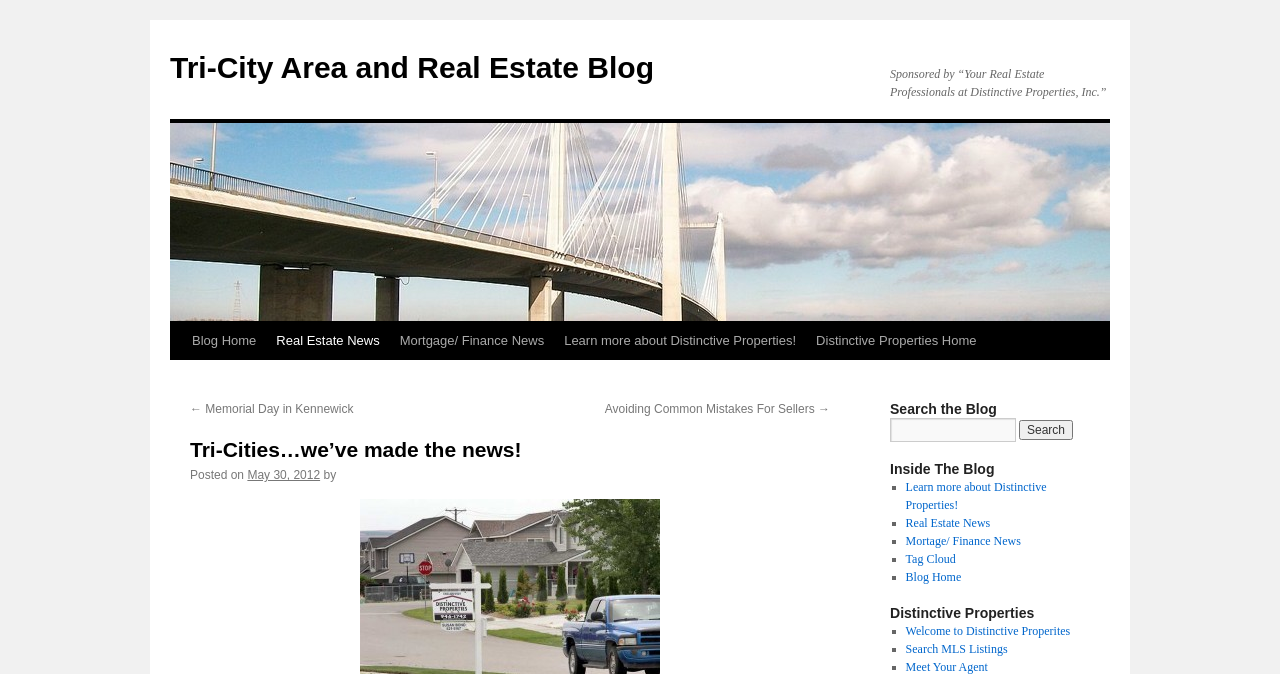Give a one-word or one-phrase response to the question:
What is the date of the blog post?

May 30, 2012